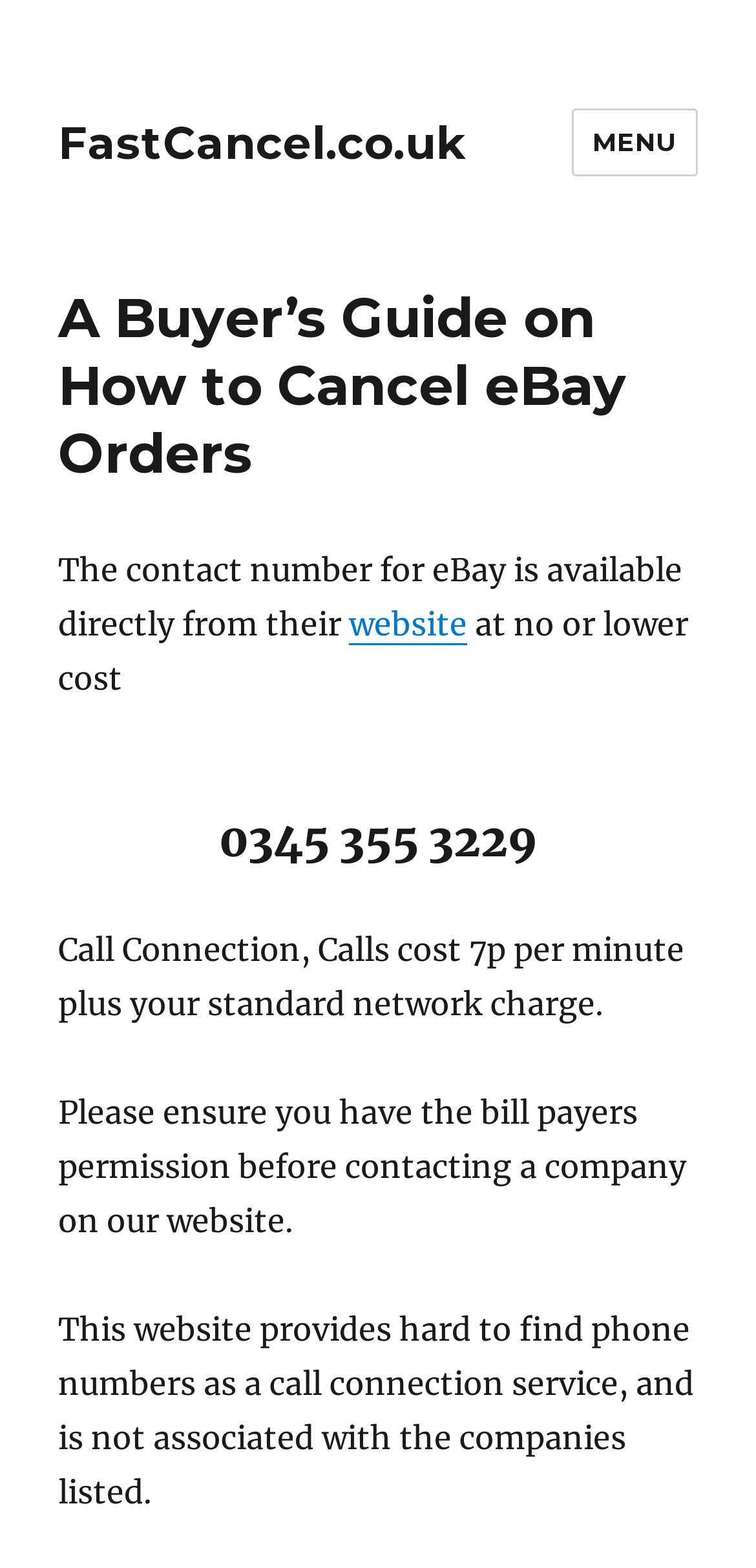What permission is required to contact a company on the website?
Examine the screenshot and reply with a single word or phrase.

Bill payer's permission